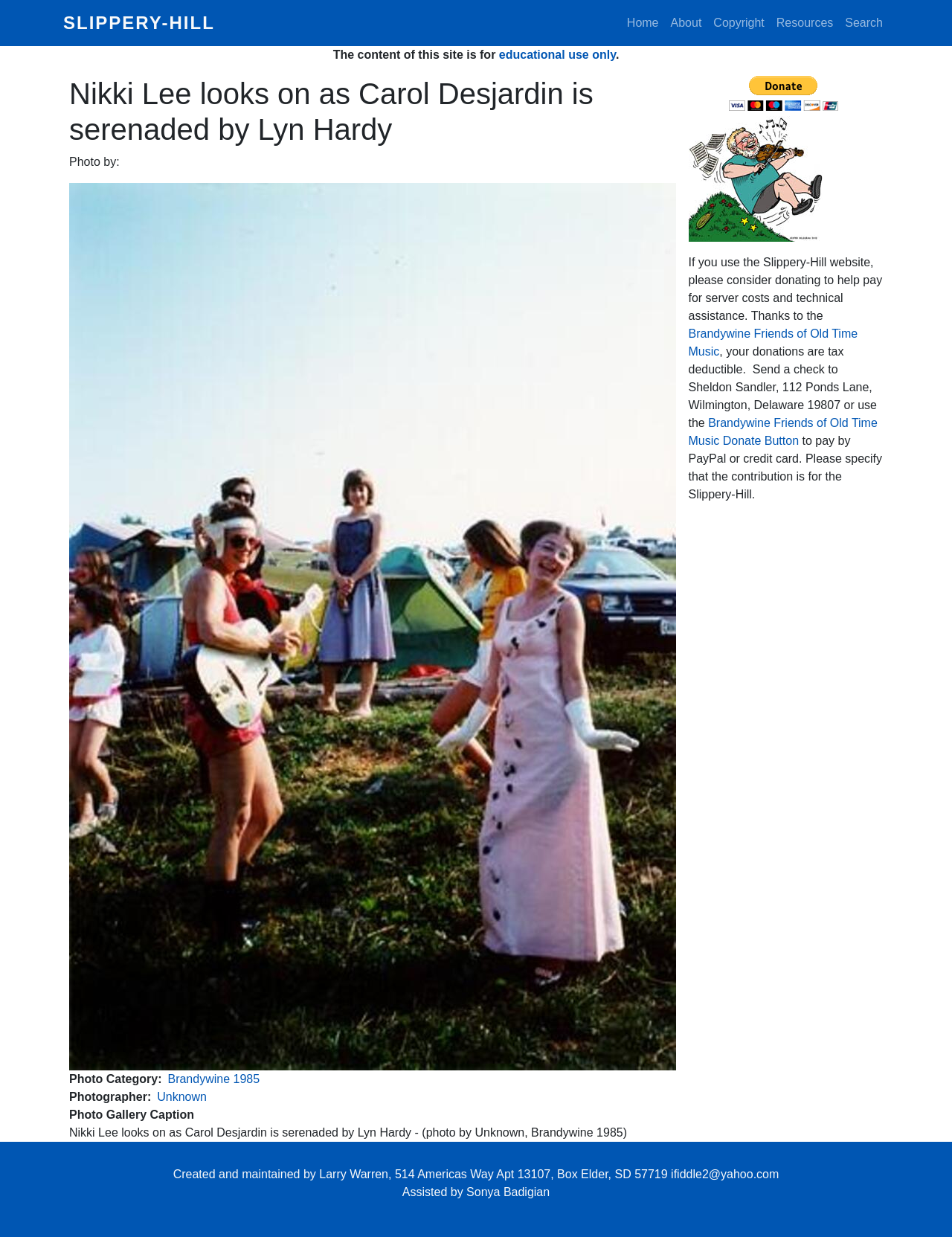What type of content is categorized as 'Brandywine 1985'?
Carefully analyze the image and provide a thorough answer to the question.

The content categorized as 'Brandywine 1985' is a photo, specifically the one displayed on the webpage, which is described as being taken in 1985 and categorized under 'Brandywine'.